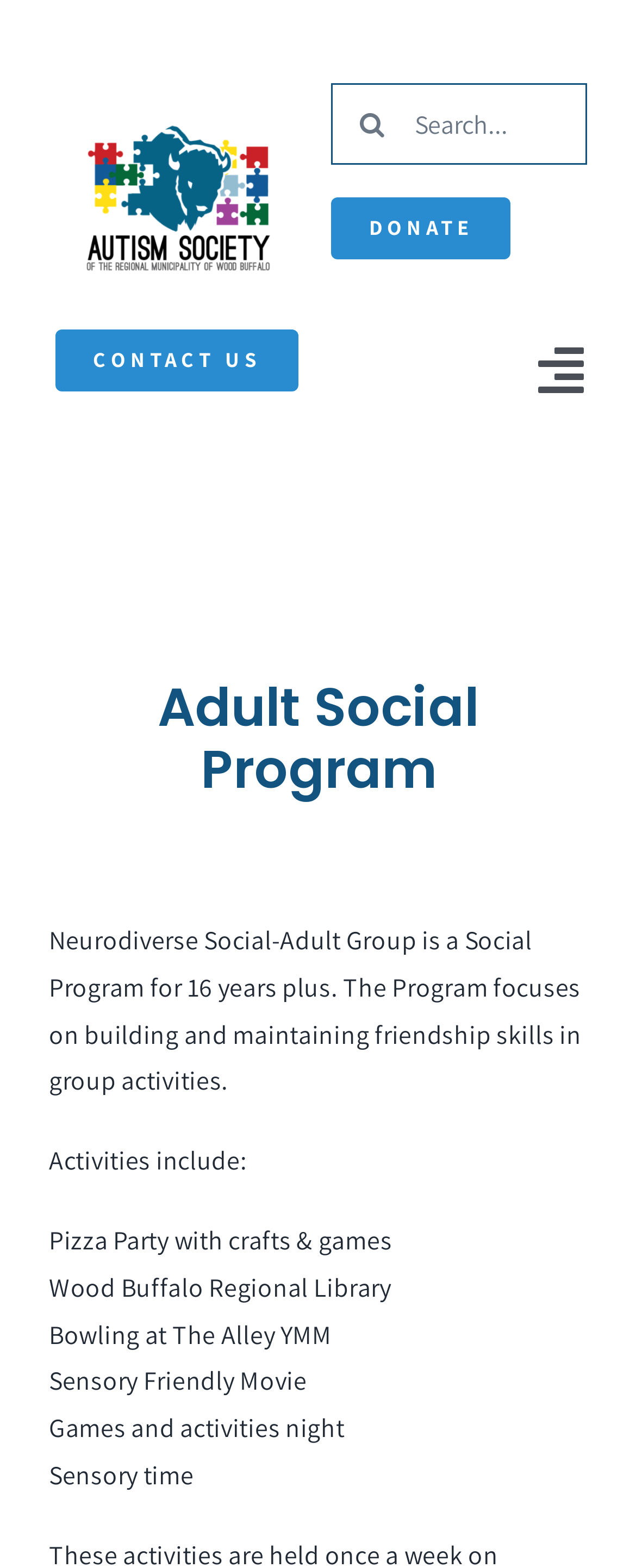Refer to the screenshot and give an in-depth answer to this question: What is the age range for the program?

The age range for the program is mentioned in the paragraph below the heading 'Adult Social Program'. It states that the program is for '16 years plus'.